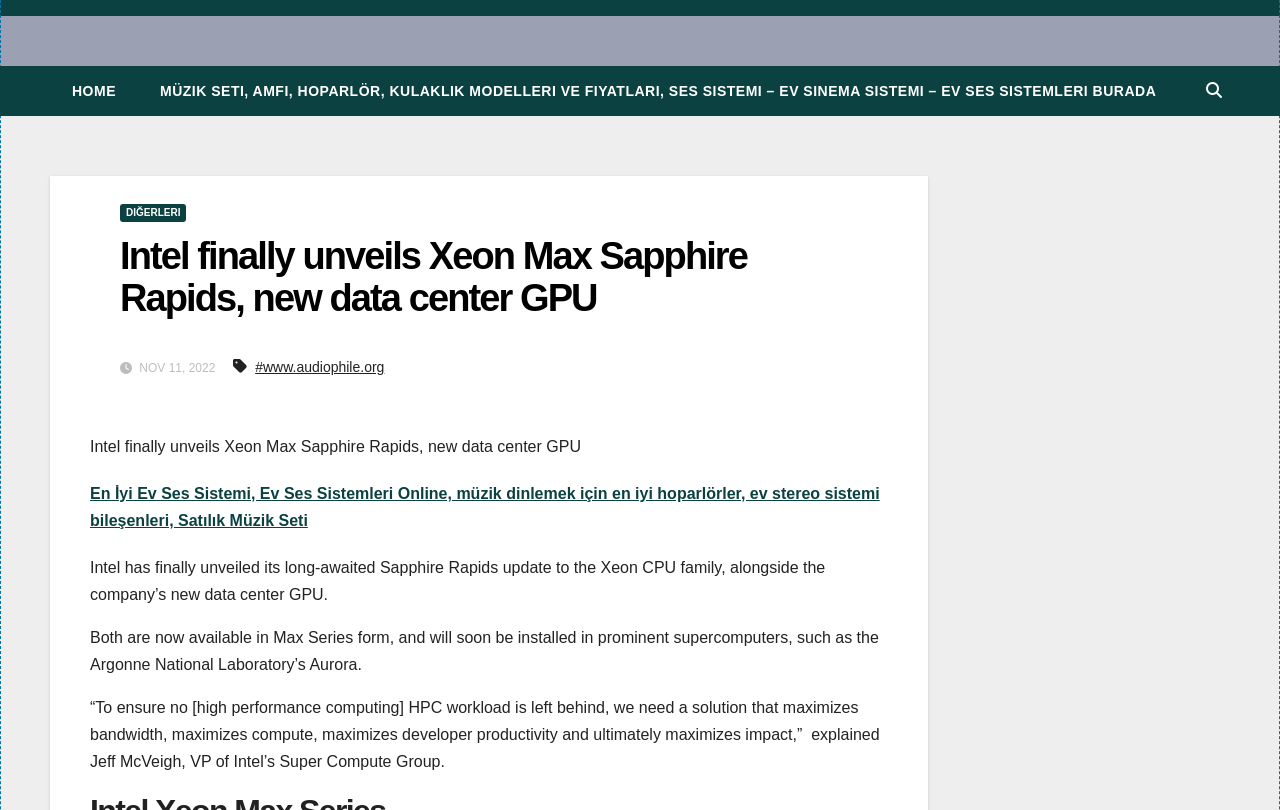Using the format (top-left x, top-left y, bottom-right x, bottom-right y), provide the bounding box coordinates for the described UI element. All values should be floating point numbers between 0 and 1: Diğerleri

[0.094, 0.252, 0.146, 0.274]